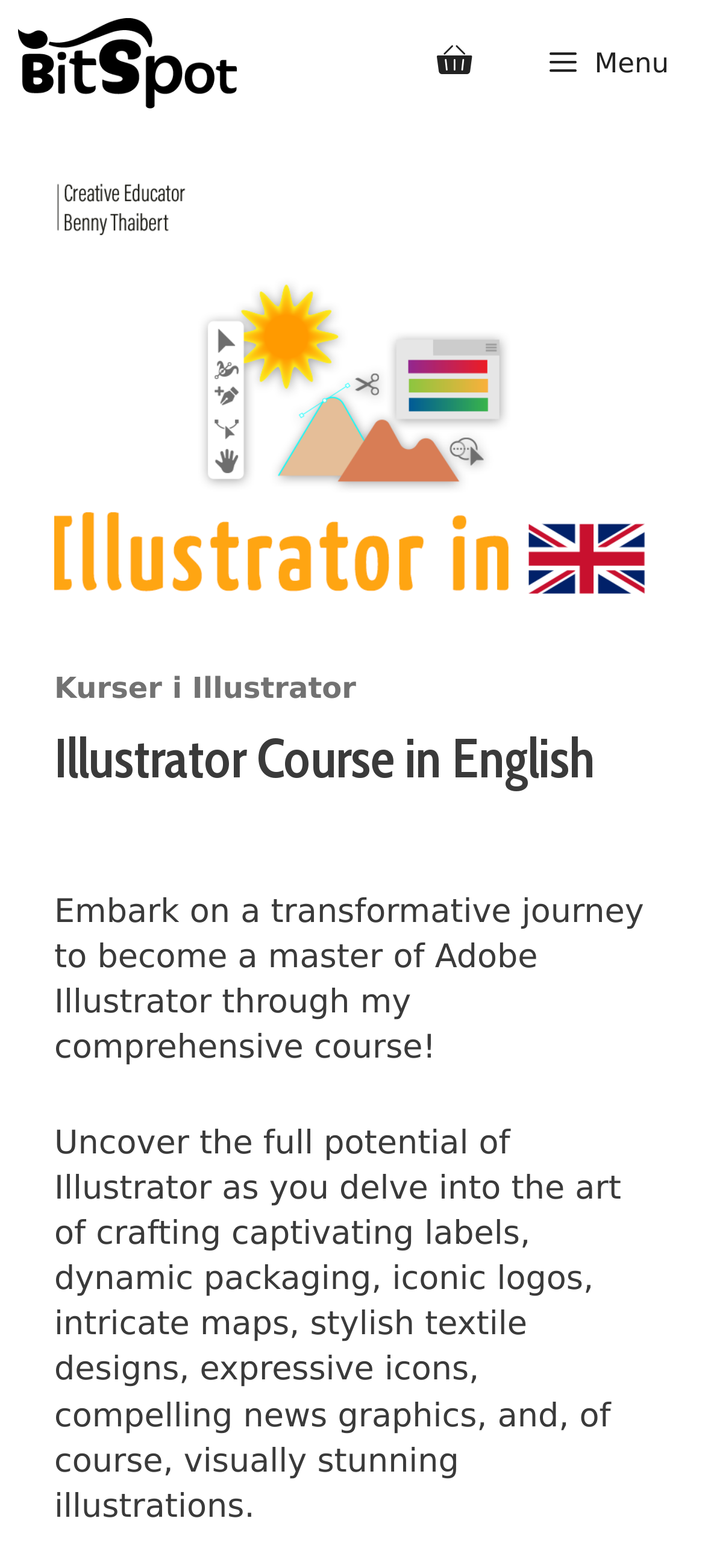Please extract the primary headline from the webpage.

Illustrator Course in English